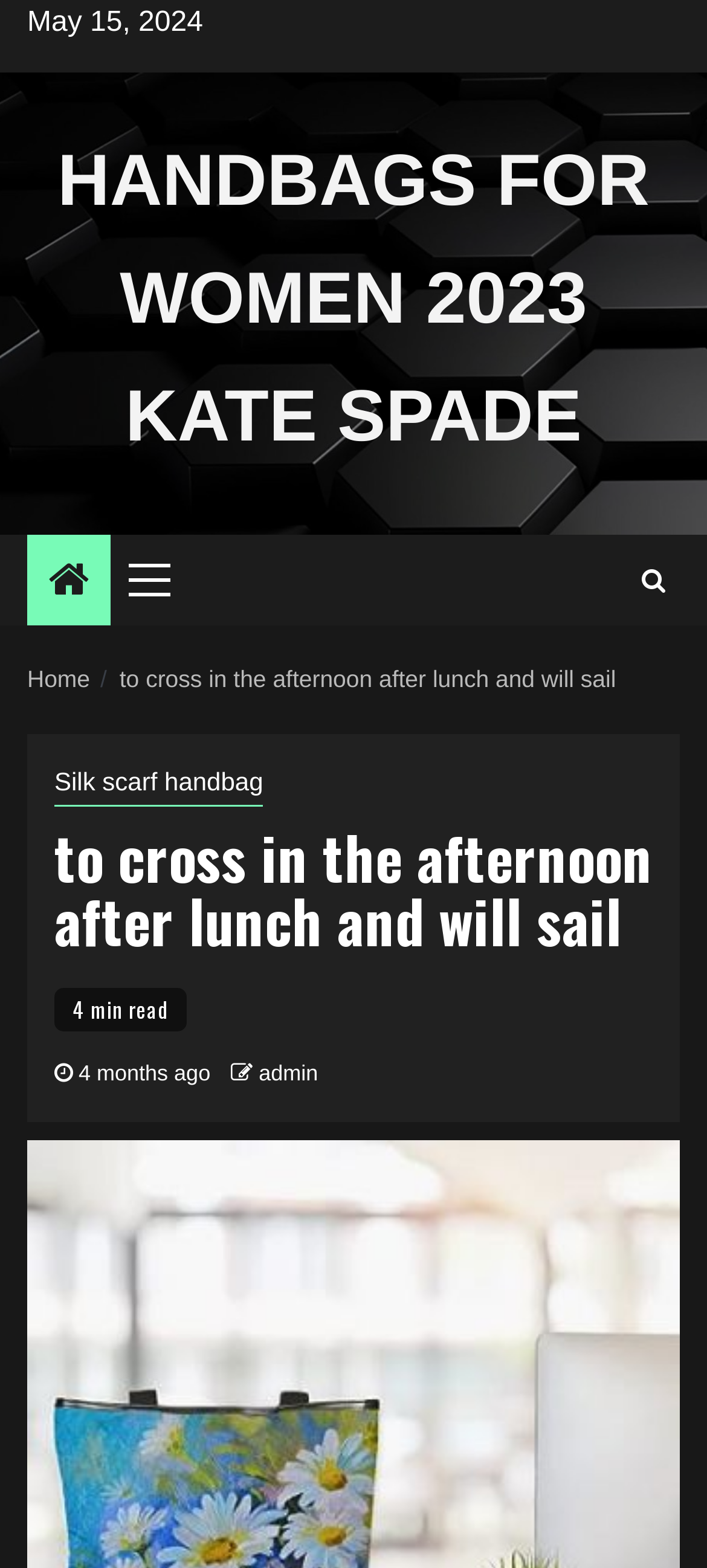How old is the article?
Using the image, respond with a single word or phrase.

4 months